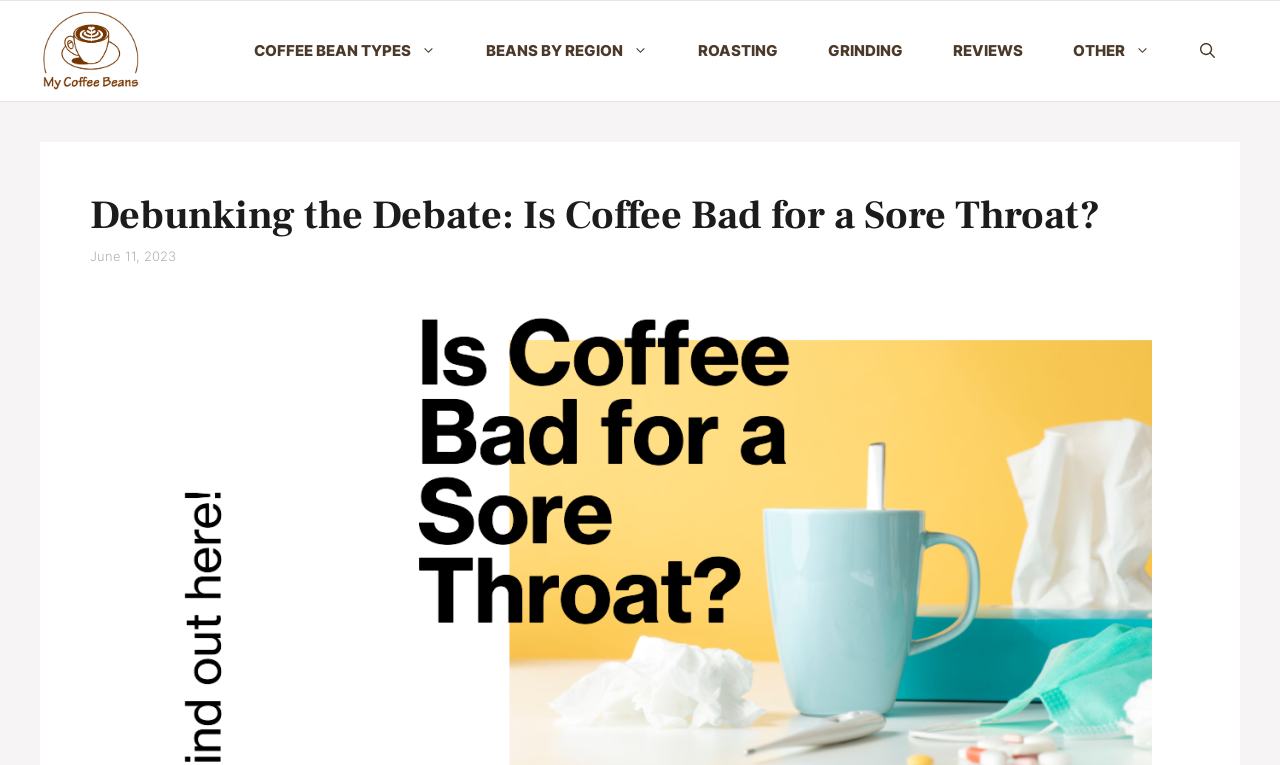Based on the image, give a detailed response to the question: What is the date of the article?

I found the date of the article by looking at the time element, which is a child of the header element. The time element contains the static text 'June 11, 2023', which indicates the date the article was published.